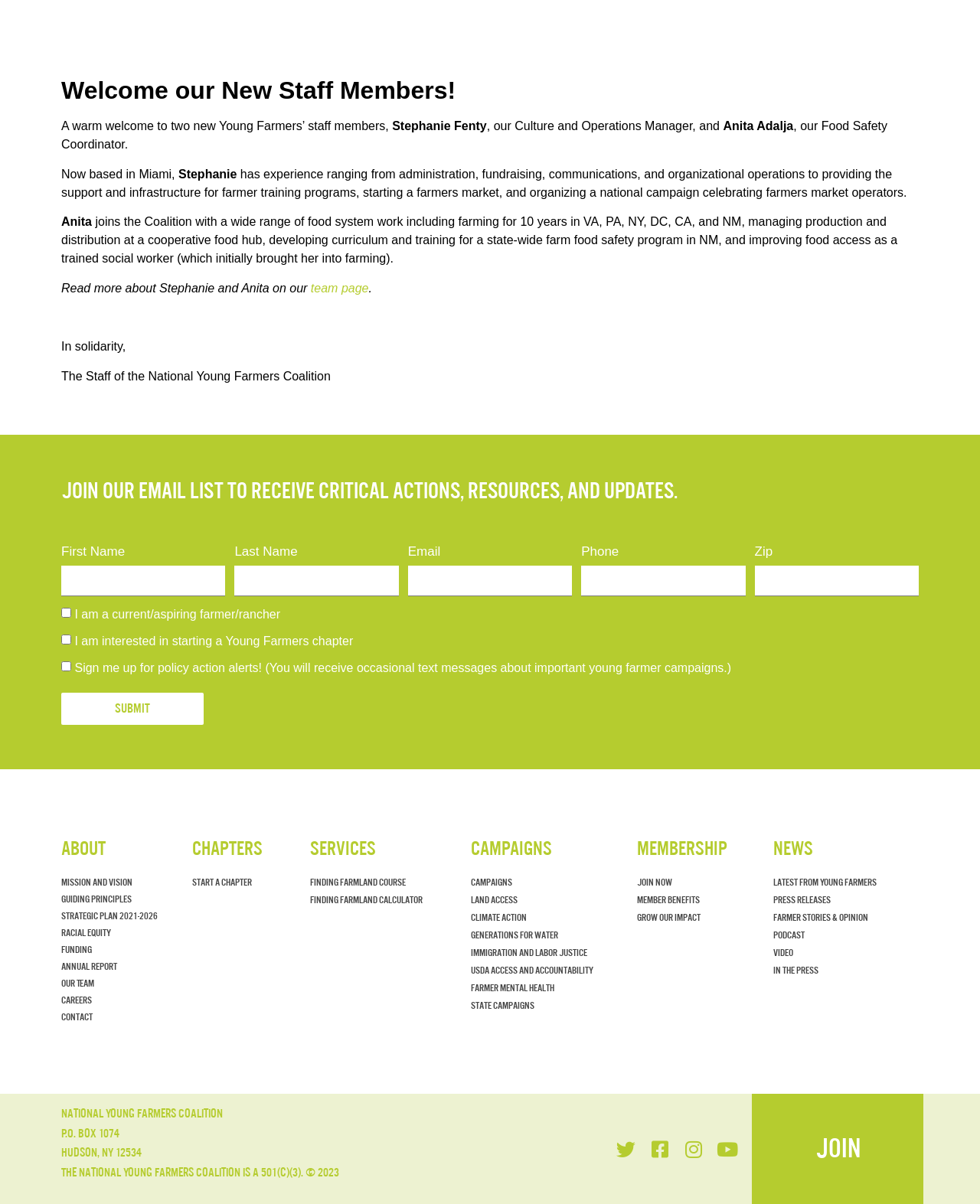Highlight the bounding box coordinates of the region I should click on to meet the following instruction: "Submit the form".

[0.062, 0.575, 0.208, 0.602]